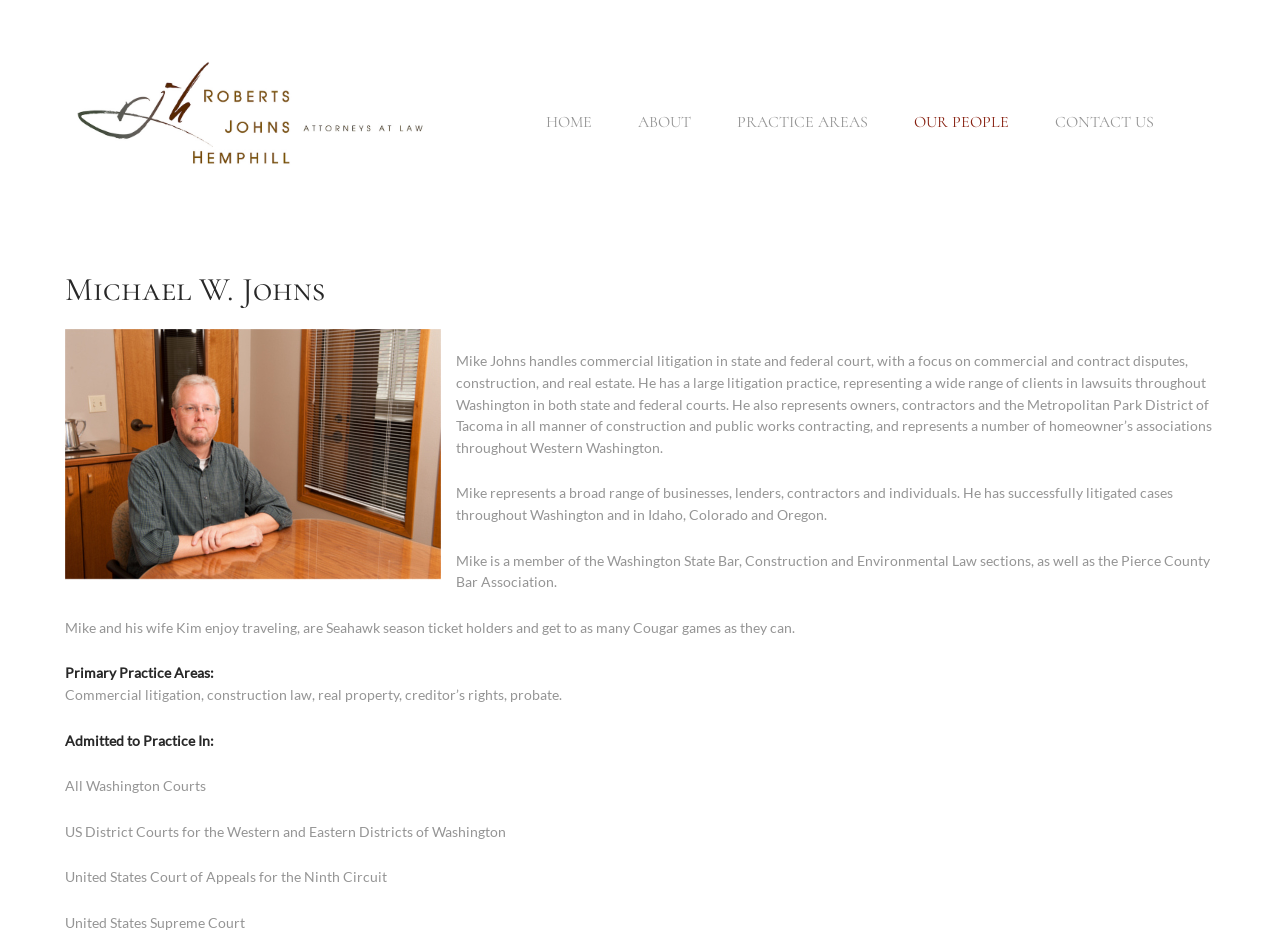Predict the bounding box coordinates of the UI element that matches this description: "Our People". The coordinates should be in the format [left, top, right, bottom] with each value between 0 and 1.

[0.702, 0.102, 0.801, 0.157]